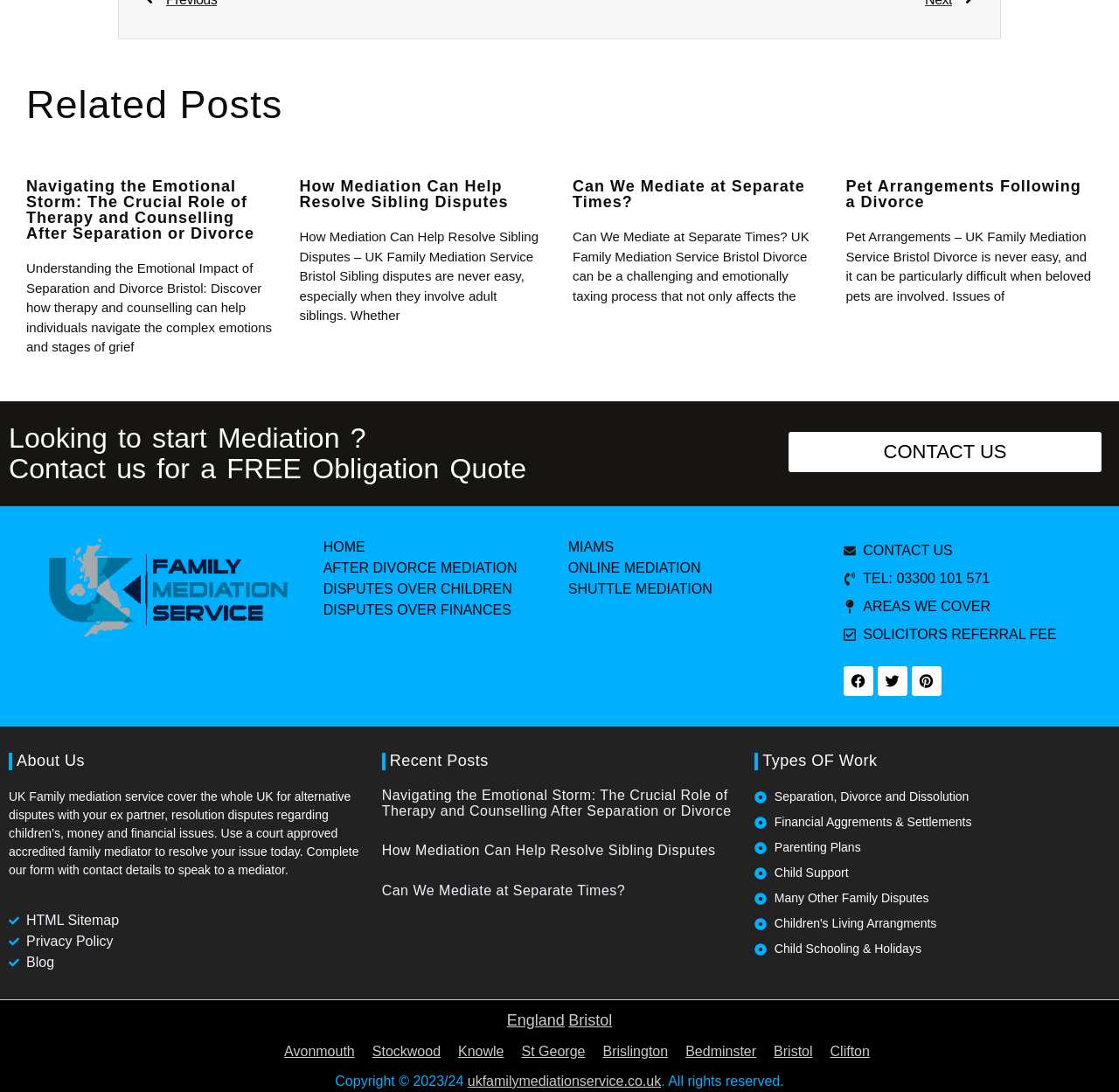Identify the bounding box coordinates of the region I need to click to complete this instruction: "Learn about 'How Mediation Can Help Resolve Sibling Disputes'".

[0.268, 0.163, 0.454, 0.193]